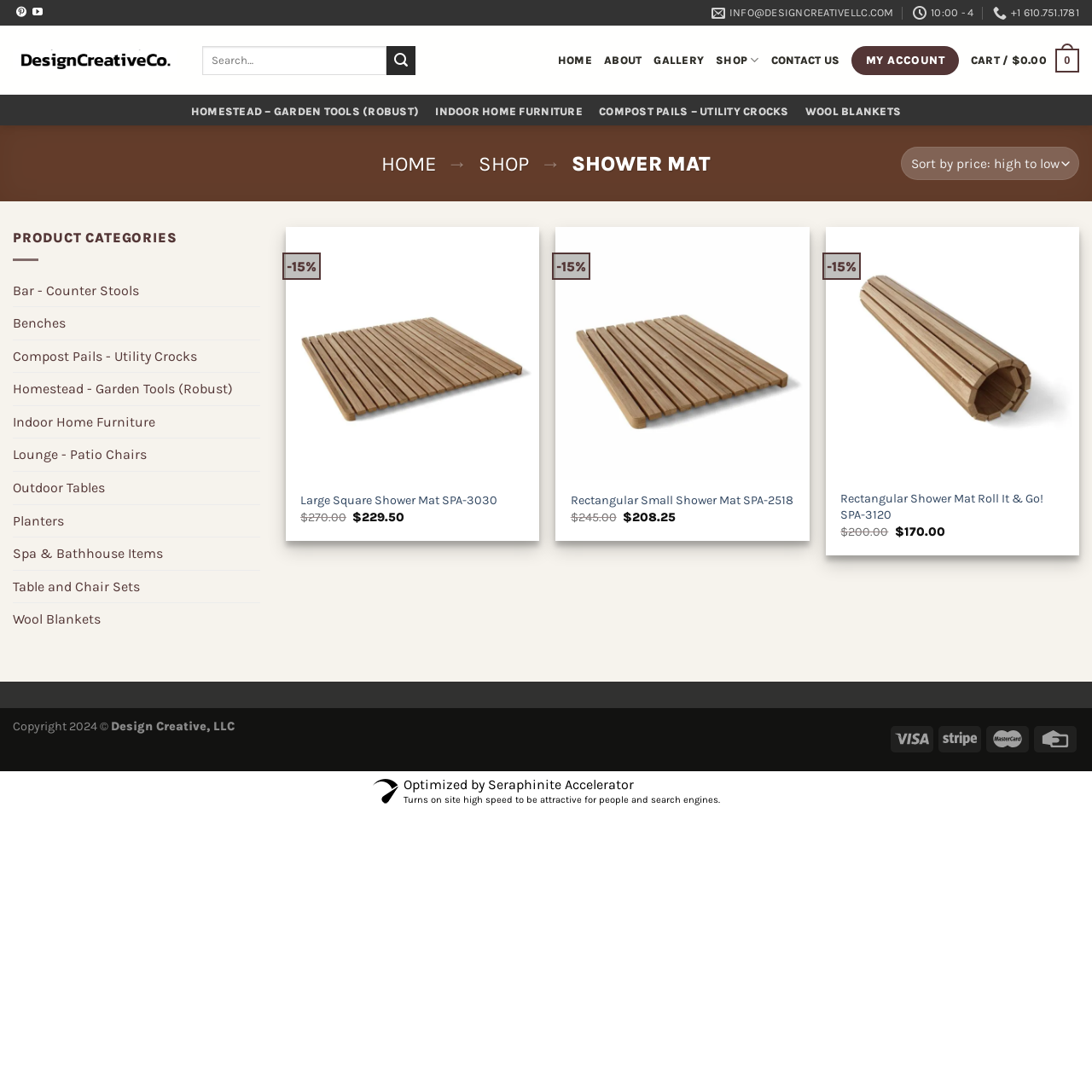How many product categories are listed?
Refer to the image and offer an in-depth and detailed answer to the question.

The product categories are listed in the left sidebar of the webpage, and there are 10 categories in total, including 'Bar - Counter Stools', 'Benches', 'Compost Pails - Utility Crocks', and so on.